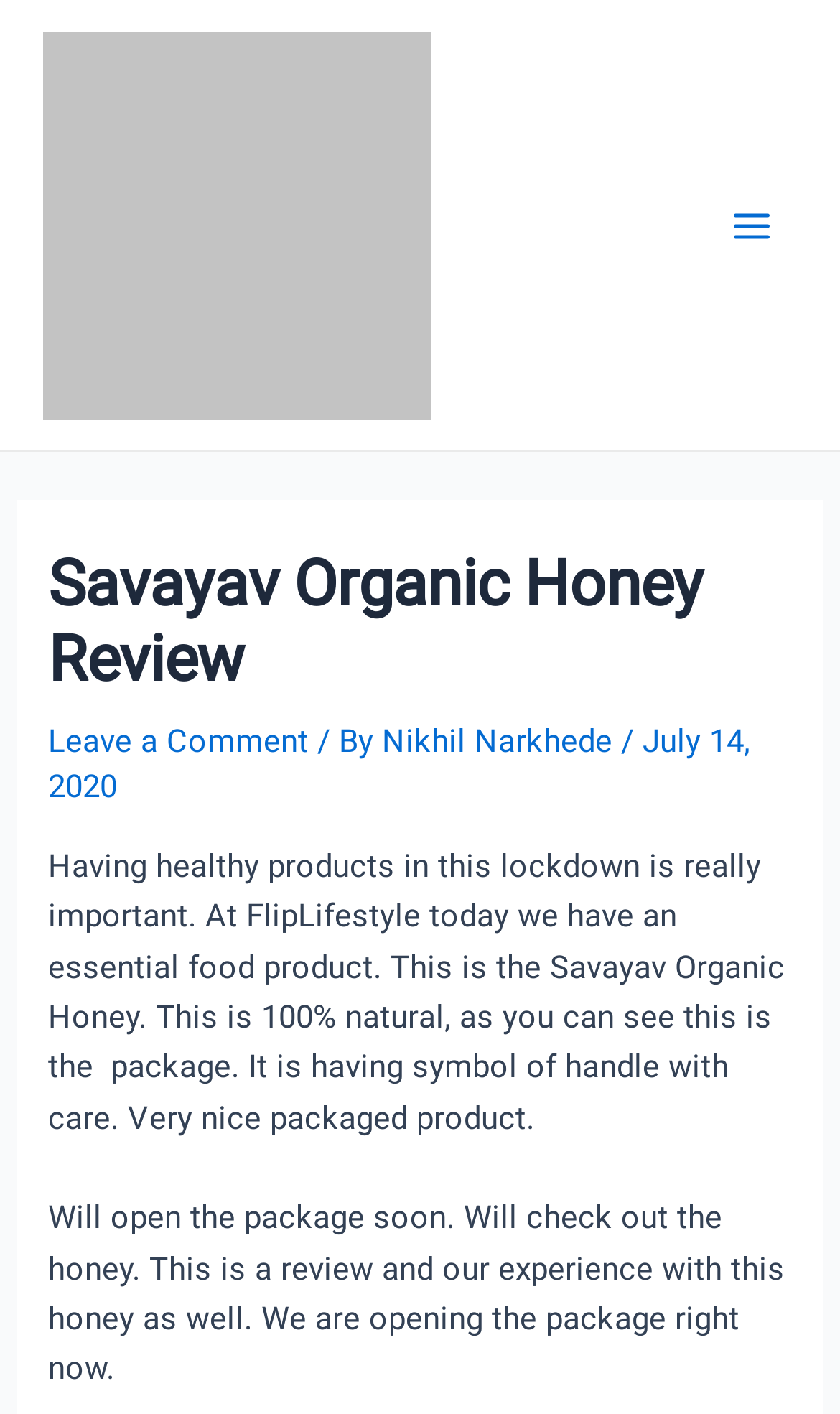Please provide a comprehensive answer to the question based on the screenshot: What is the product being reviewed?

Based on the webpage content, specifically the header and the text, it is clear that the product being reviewed is Savayav Organic Honey.